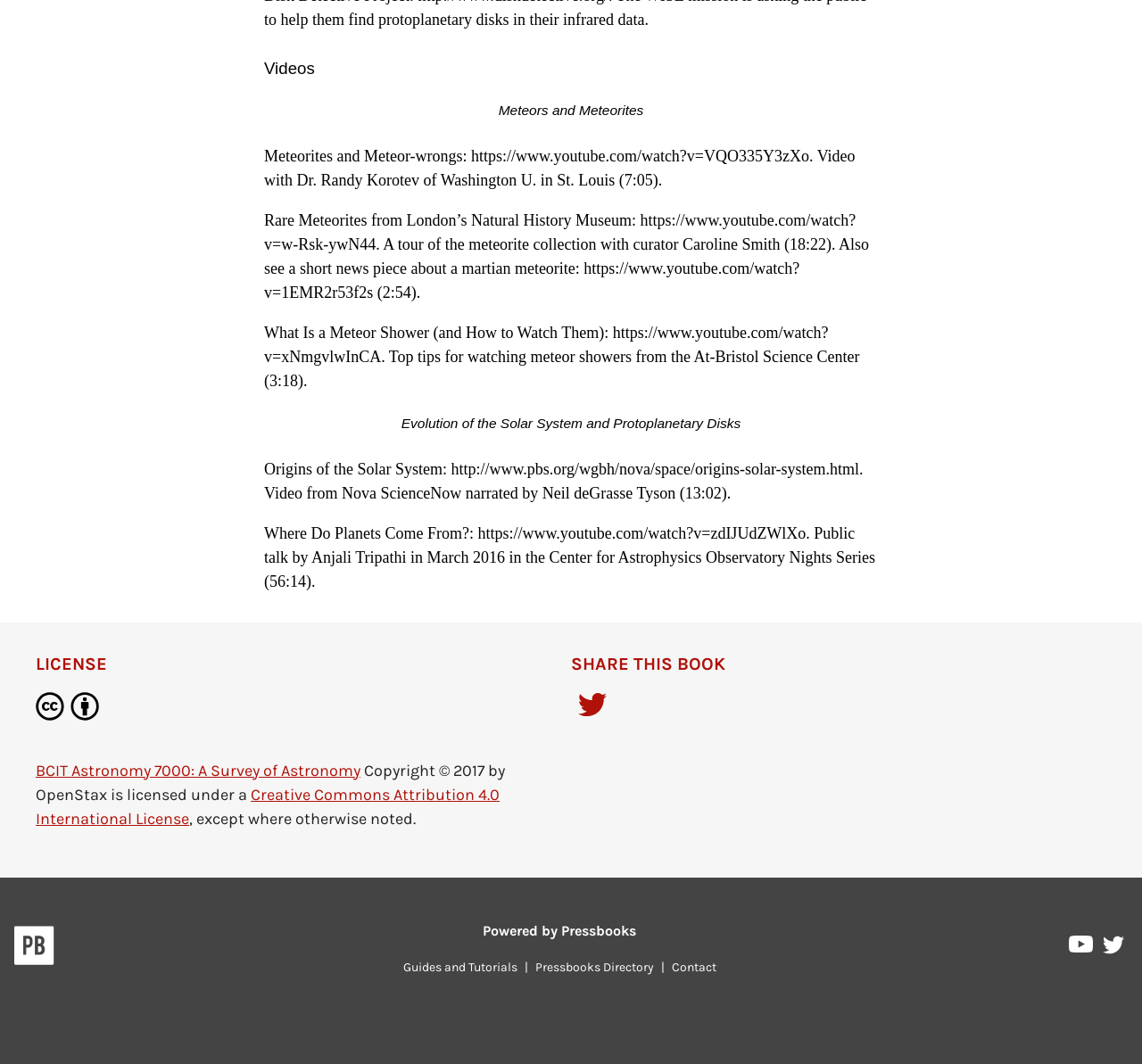How many video links are there?
Answer the question with a thorough and detailed explanation.

I counted the number of video links by looking at the StaticText elements that contain YouTube video links. There are four of them: 'Meteorites and Meteor-wrongs', 'Rare Meteorites from London’s Natural History Museum', 'What Is a Meteor Shower (and How to Watch Them)', and 'Origins of the Solar System'.